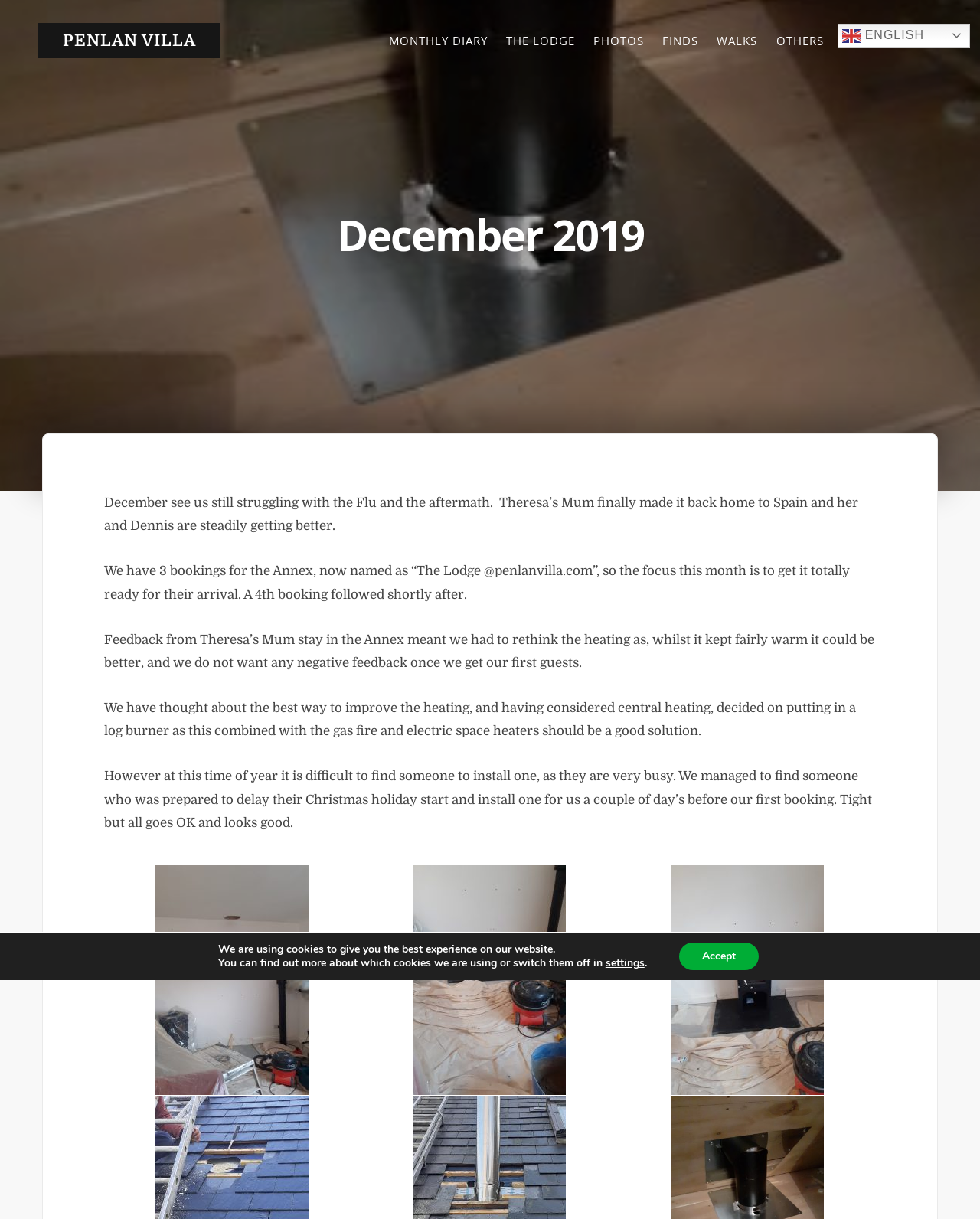What is the name of Theresa's Mum's accommodation?
Answer with a single word or phrase by referring to the visual content.

The Annex